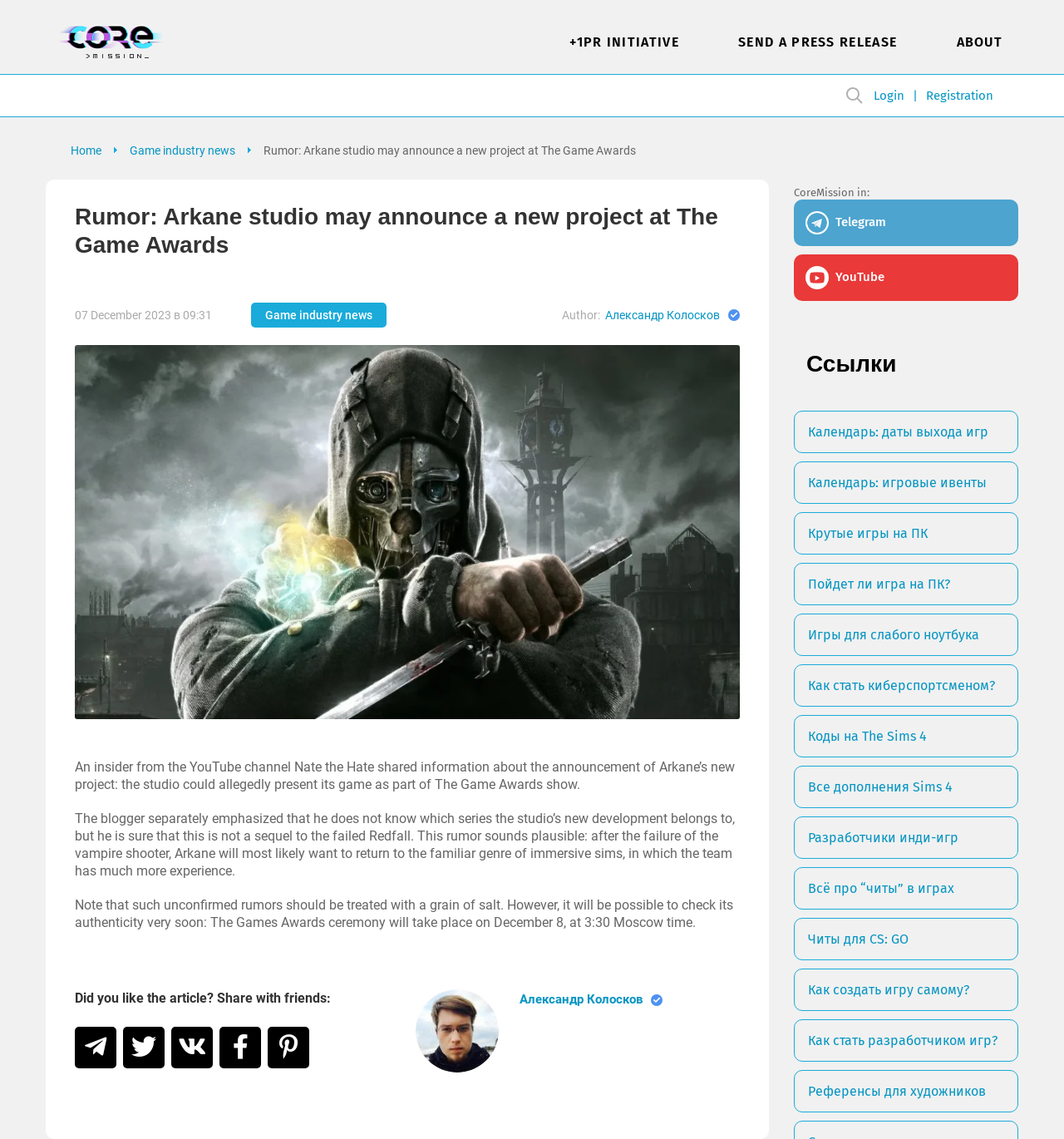Please specify the bounding box coordinates of the region to click in order to perform the following instruction: "Check the author's profile".

[0.488, 0.873, 0.604, 0.883]